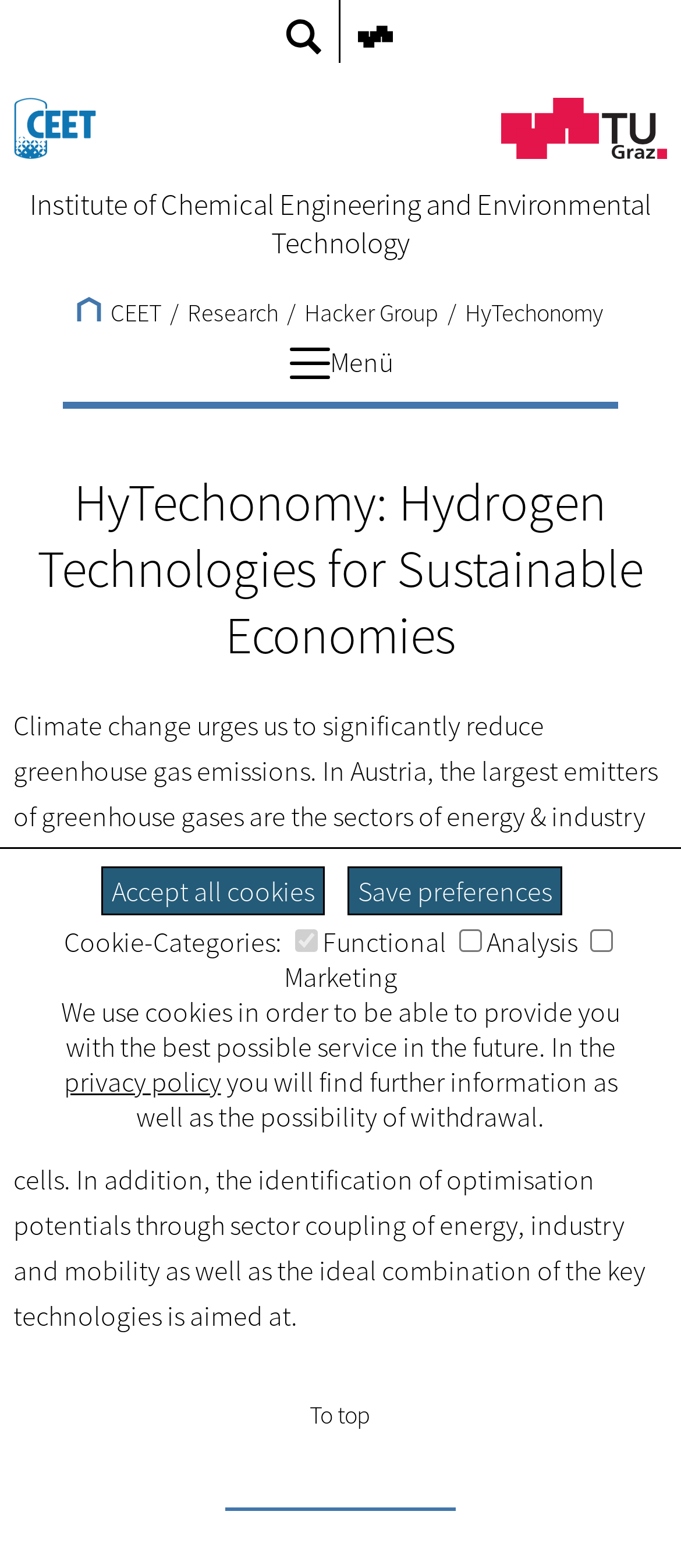Please identify the bounding box coordinates of the element on the webpage that should be clicked to follow this instruction: "Scroll to top". The bounding box coordinates should be given as four float numbers between 0 and 1, formatted as [left, top, right, bottom].

[0.455, 0.892, 0.545, 0.912]